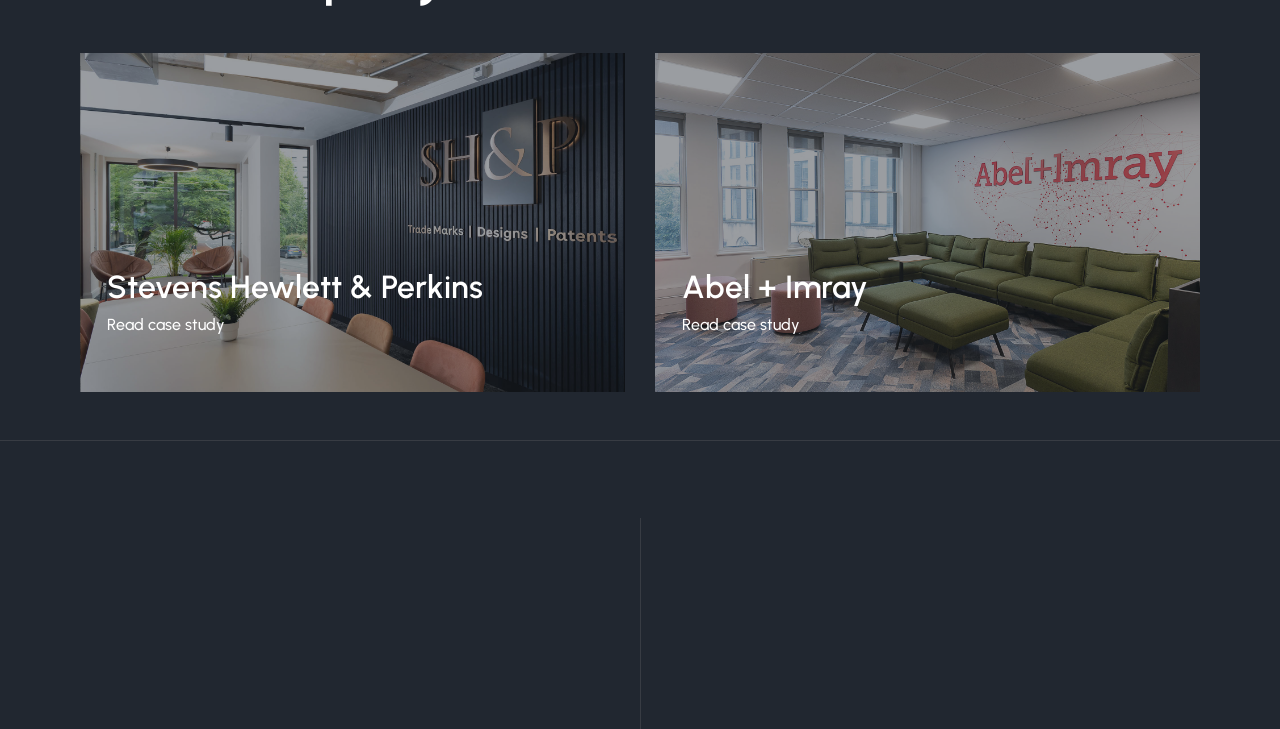Given the webpage screenshot, identify the bounding box of the UI element that matches this description: "Read case study".

[0.533, 0.435, 0.625, 0.457]